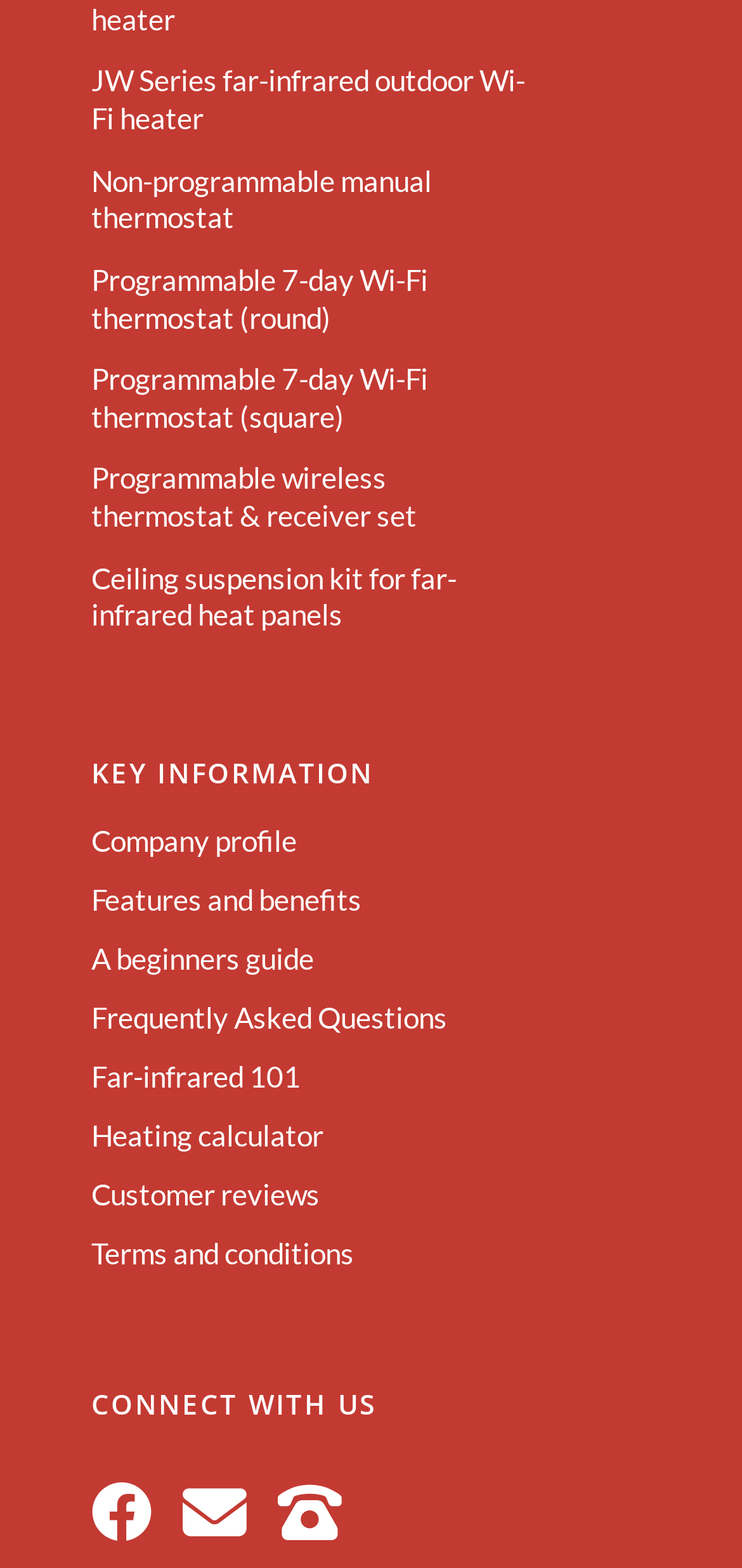Based on the image, provide a detailed and complete answer to the question: 
How many types of thermostats are listed?

By examining the links on the webpage, I found four types of thermostats listed: 'Non-programmable manual thermostat', 'Programmable 7-day Wi-Fi thermostat (round)', 'Programmable 7-day Wi-Fi thermostat (square)', and 'Programmable wireless thermostat & receiver set'.